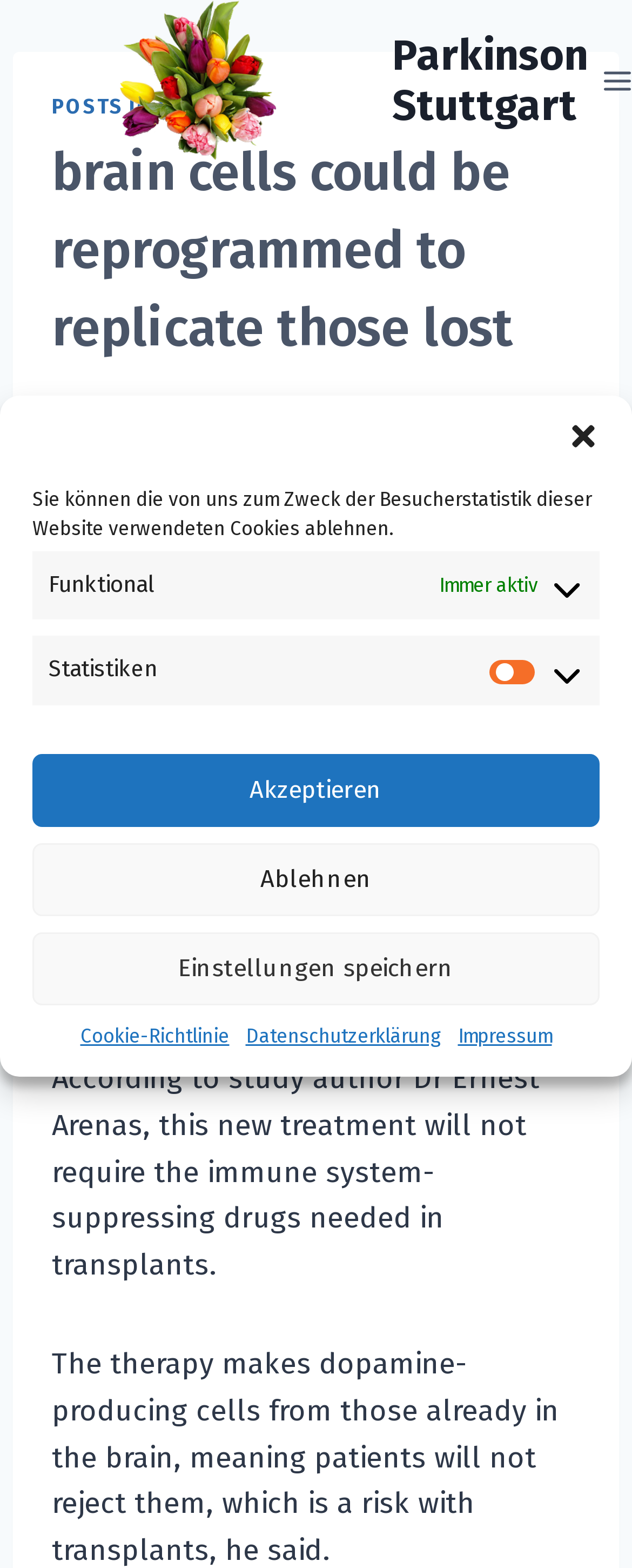What is the date of the article?
Please respond to the question with a detailed and thorough explanation.

The date of the article can be found in the time element, which is located below the main heading. The text '7. Januar 2018' indicates the date when the article was published.